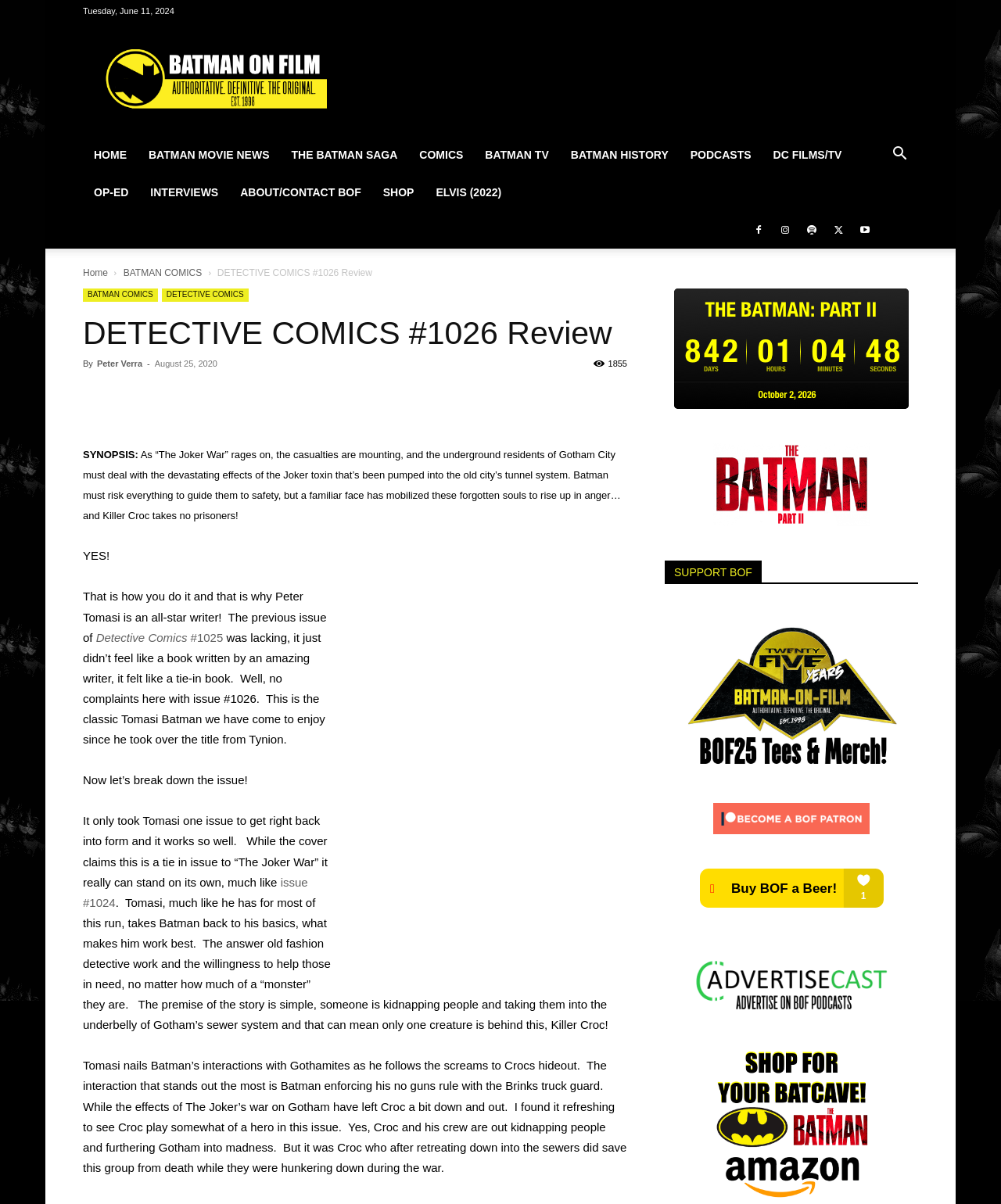Find and specify the bounding box coordinates that correspond to the clickable region for the instruction: "Read the 'DETECTIVE COMICS #1026 Review'".

[0.217, 0.222, 0.372, 0.231]